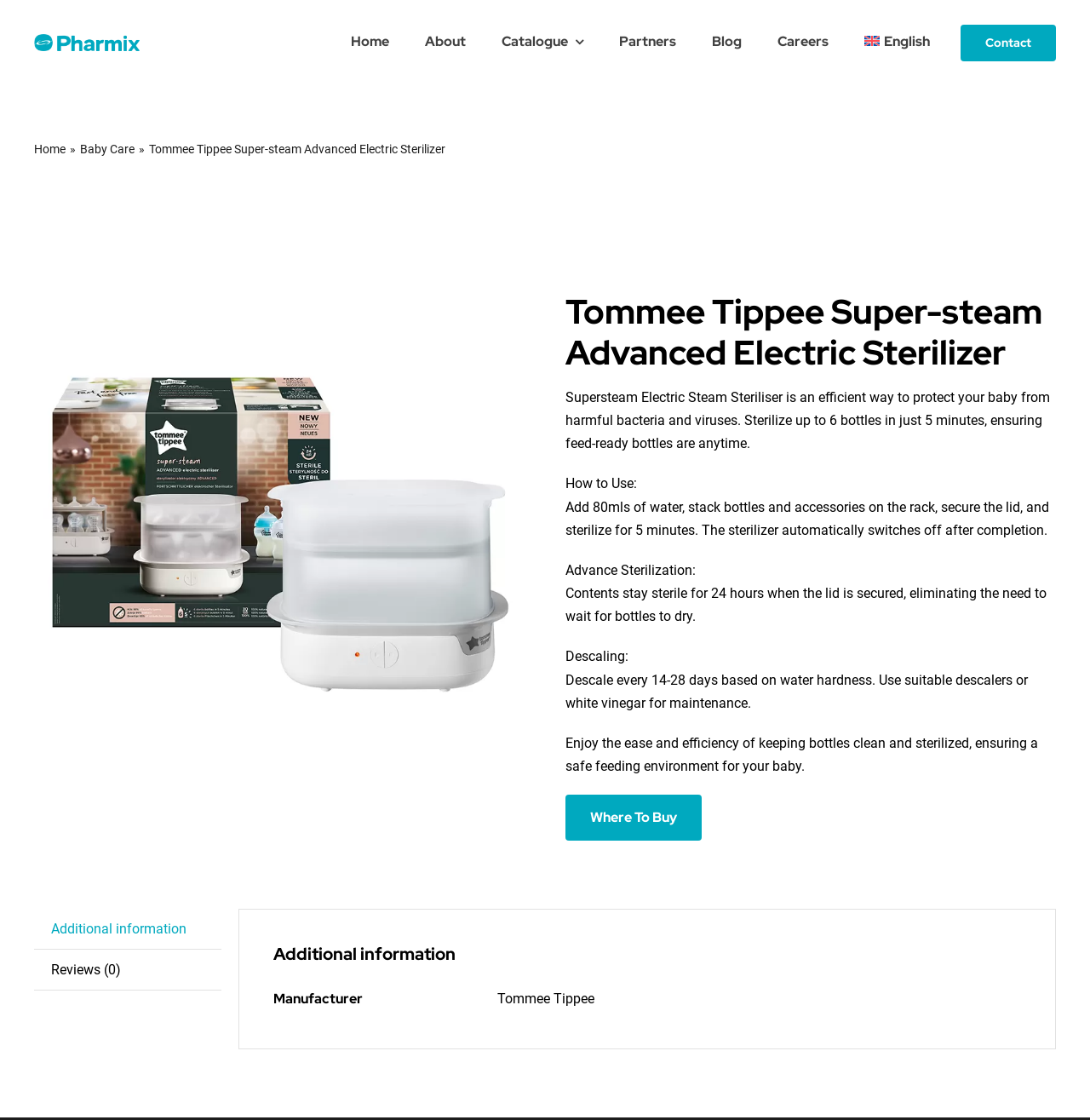Please identify the bounding box coordinates of the element that needs to be clicked to perform the following instruction: "Navigate to the Home page".

[0.317, 0.0, 0.362, 0.076]